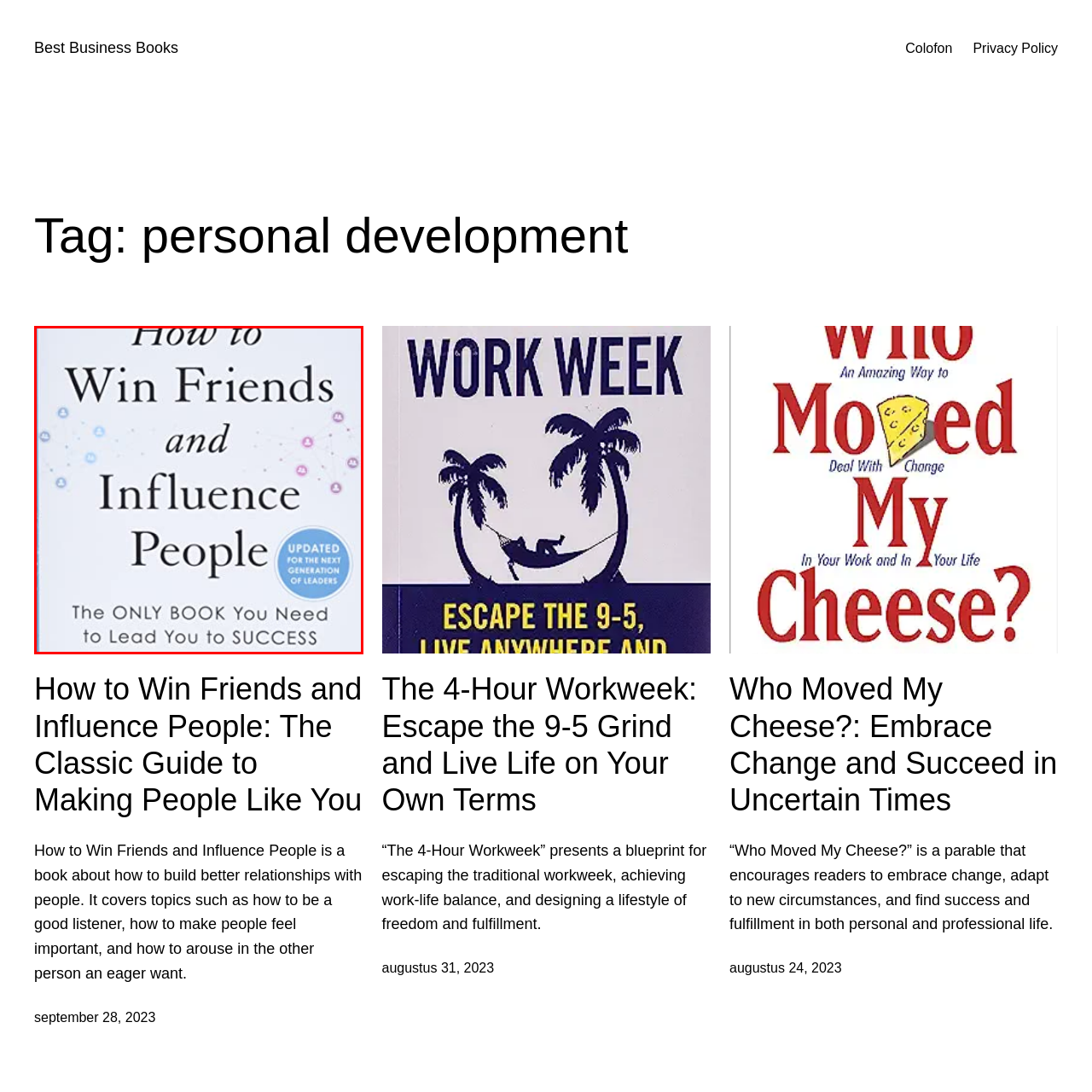Observe the image enclosed by the red rectangle, then respond to the question in one word or phrase:
What is written beneath the title?

The ONLY BOOK You Need to Lead You to SUCCESS